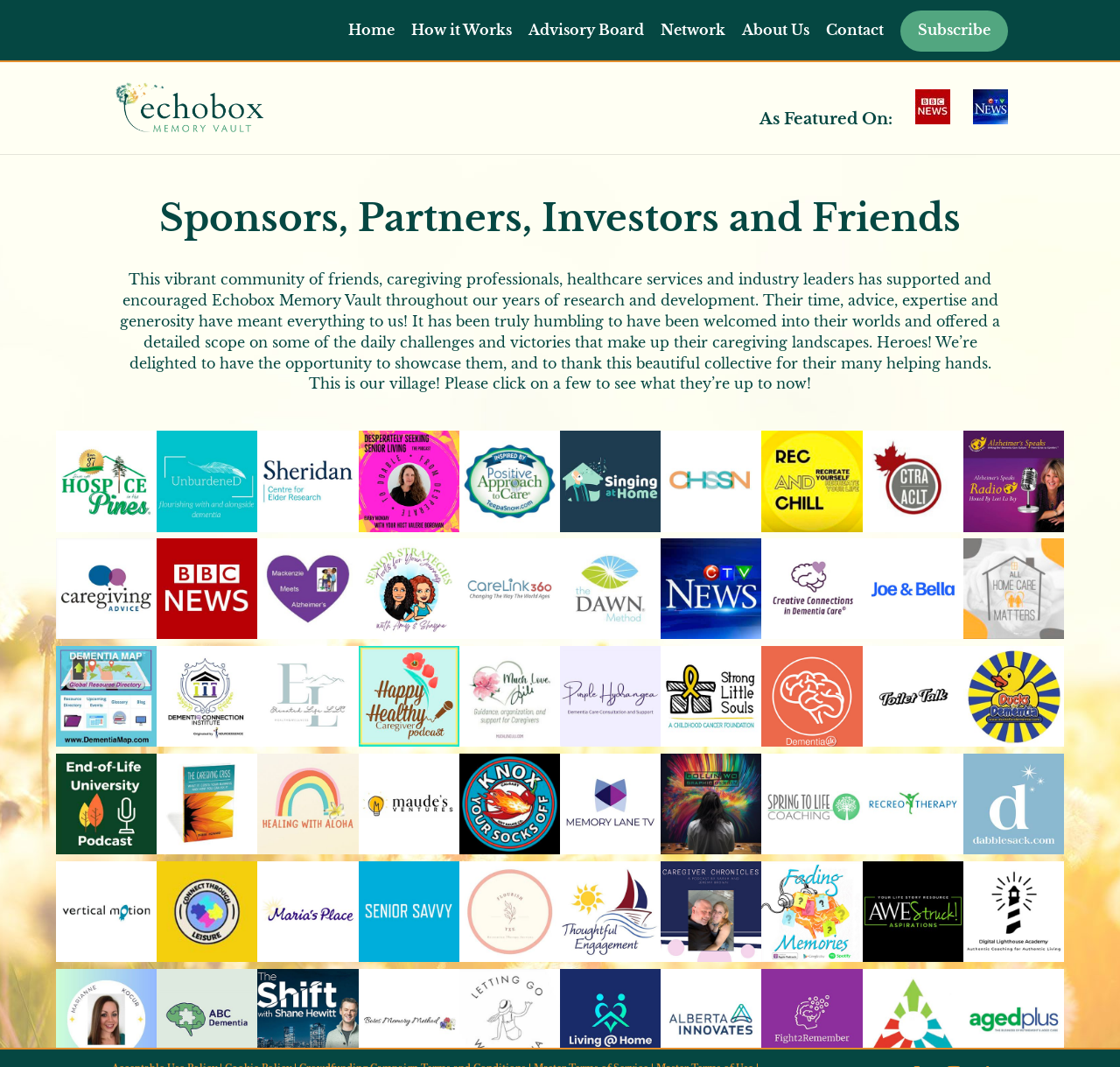Point out the bounding box coordinates of the section to click in order to follow this instruction: "Learn more about 'Sheridan'".

[0.23, 0.487, 0.32, 0.502]